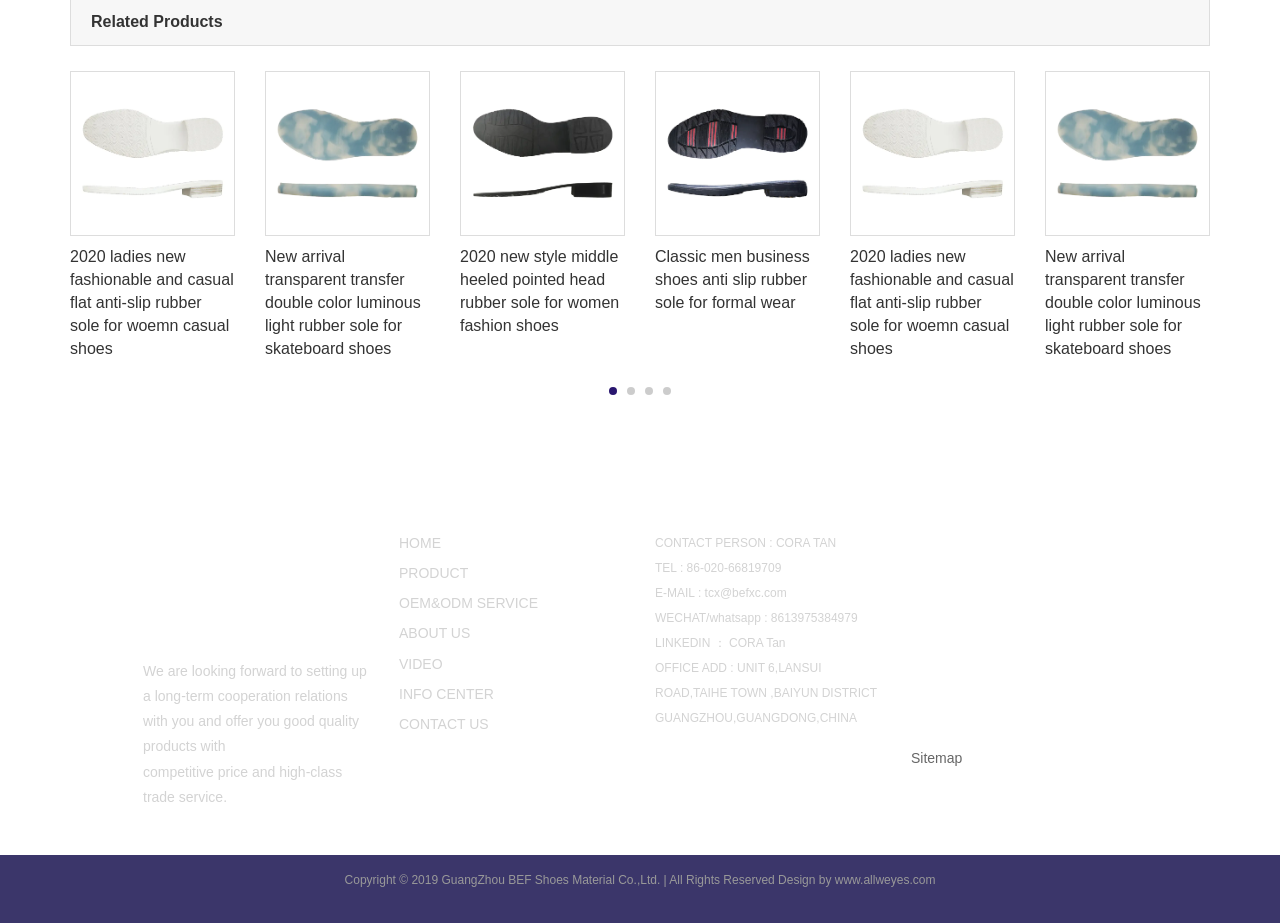Answer this question using a single word or a brief phrase:
How many navigation links are on this page?

8